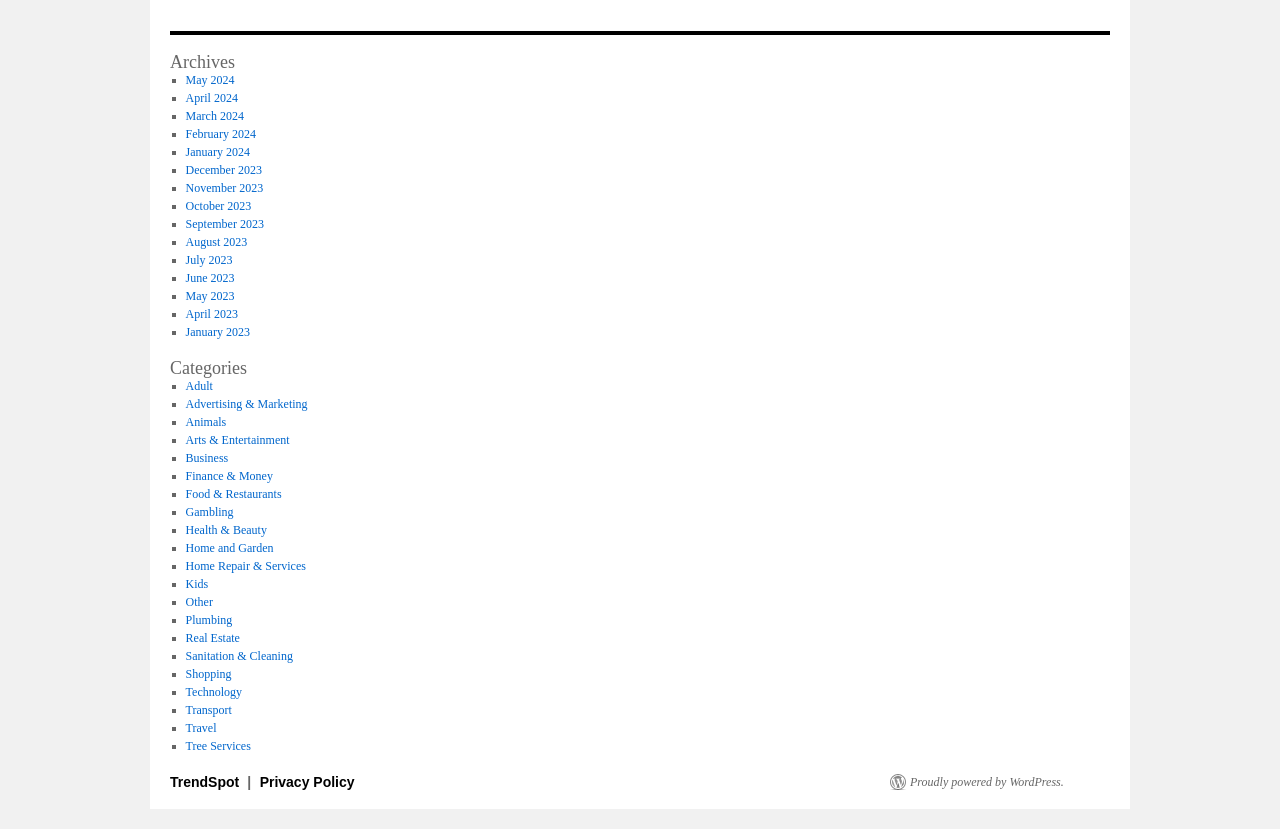Please provide the bounding box coordinates in the format (top-left x, top-left y, bottom-right x, bottom-right y). Remember, all values are floating point numbers between 0 and 1. What is the bounding box coordinate of the region described as: Technology

[0.145, 0.826, 0.189, 0.843]